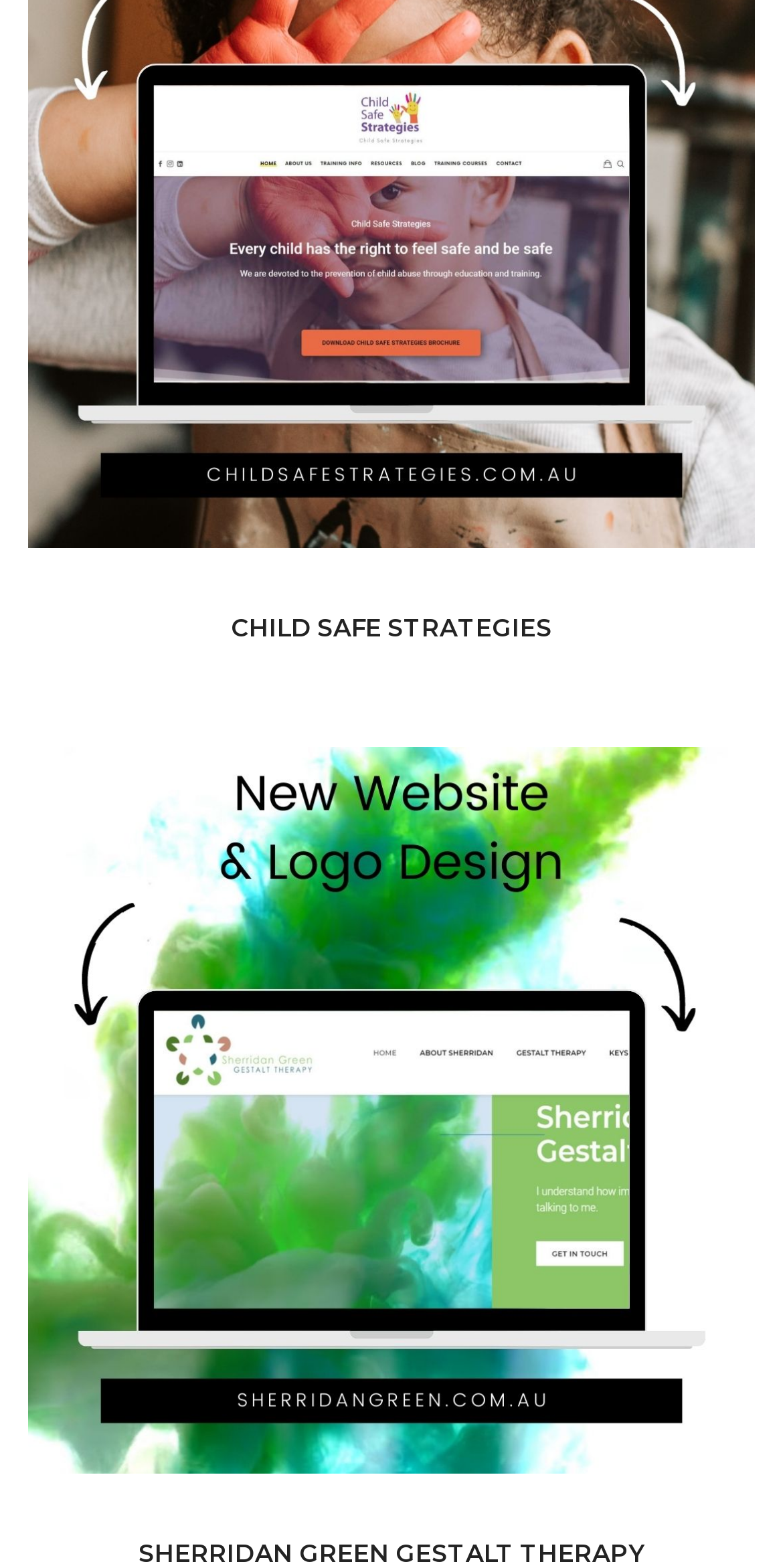Give a short answer to this question using one word or a phrase:
How many links are present in the webpage?

5